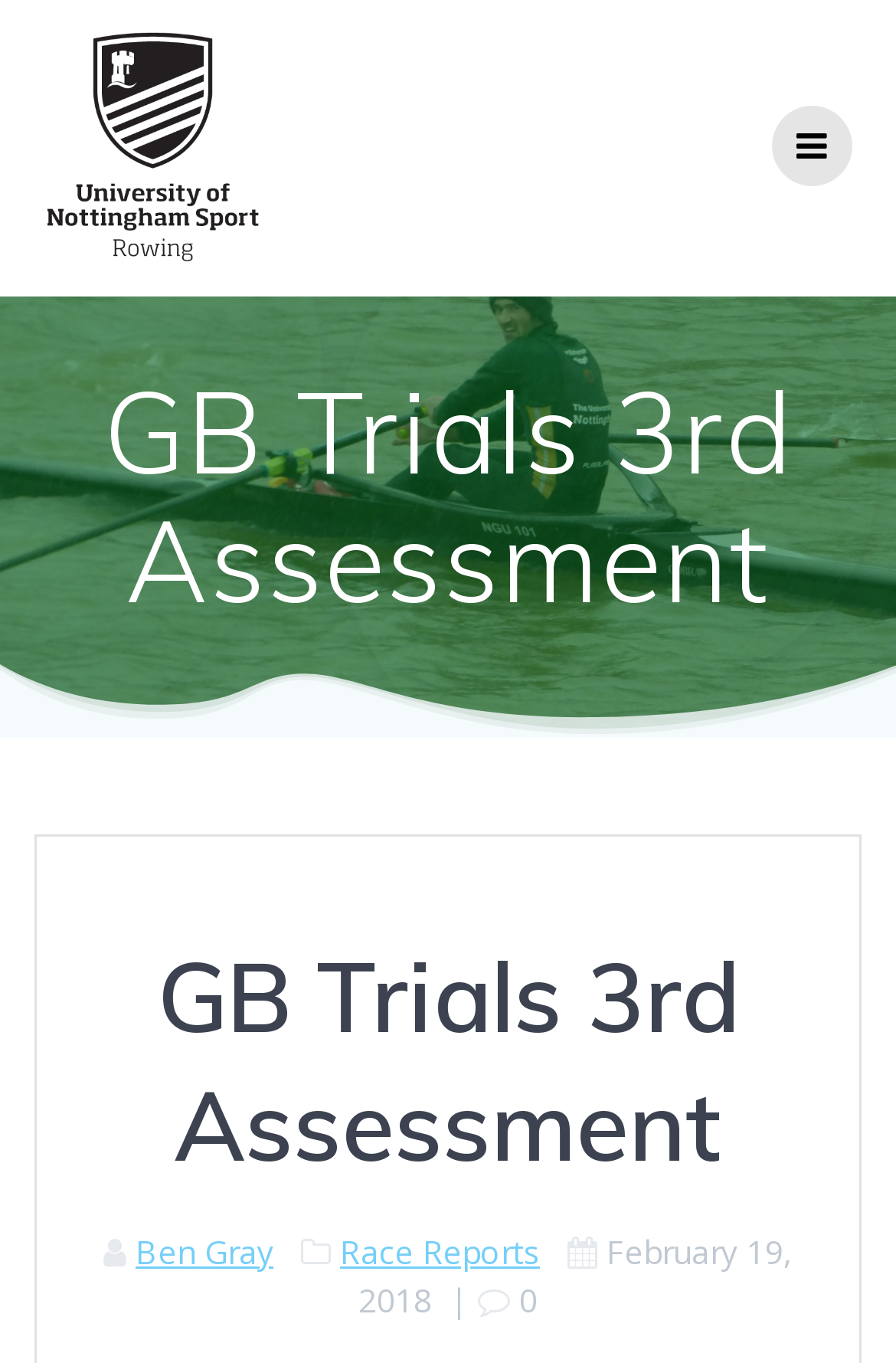What is the related link at the bottom?
Relying on the image, give a concise answer in one word or a brief phrase.

Race Reports